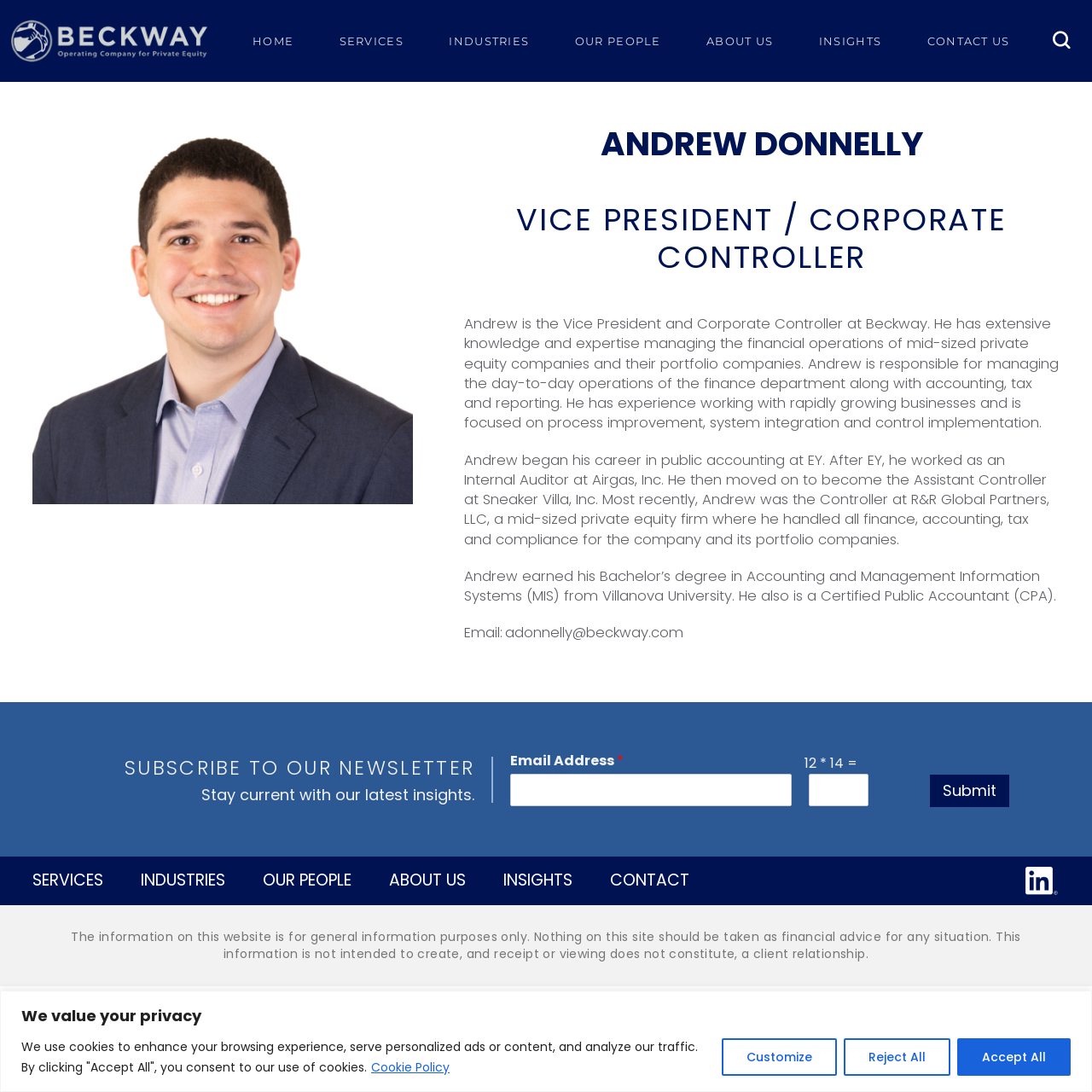What is the purpose of the textbox with the label 'Email Address *'?
Based on the image content, provide your answer in one word or a short phrase.

To subscribe to the newsletter